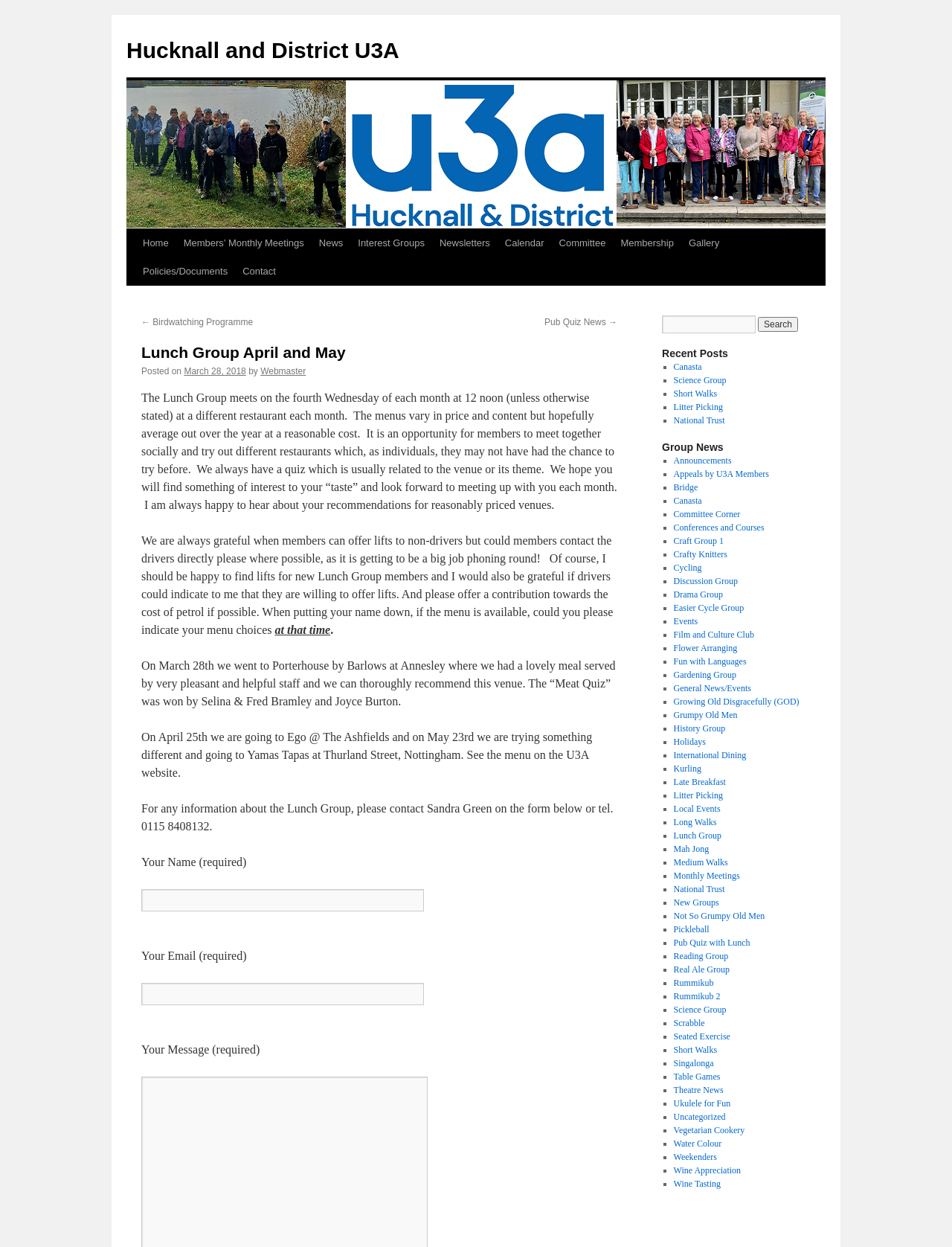Using the image as a reference, answer the following question in as much detail as possible:
How many links are there in the main navigation menu?

The question is asking about the number of links in the main navigation menu. By examining the webpage, I count 11 links in the main navigation menu, including 'Home', 'Members’ Monthly Meetings', 'News', 'Interest Groups', 'Newsletters', 'Calendar', 'Committee', 'Membership', 'Gallery', 'Policies/Documents', and 'Contact'.